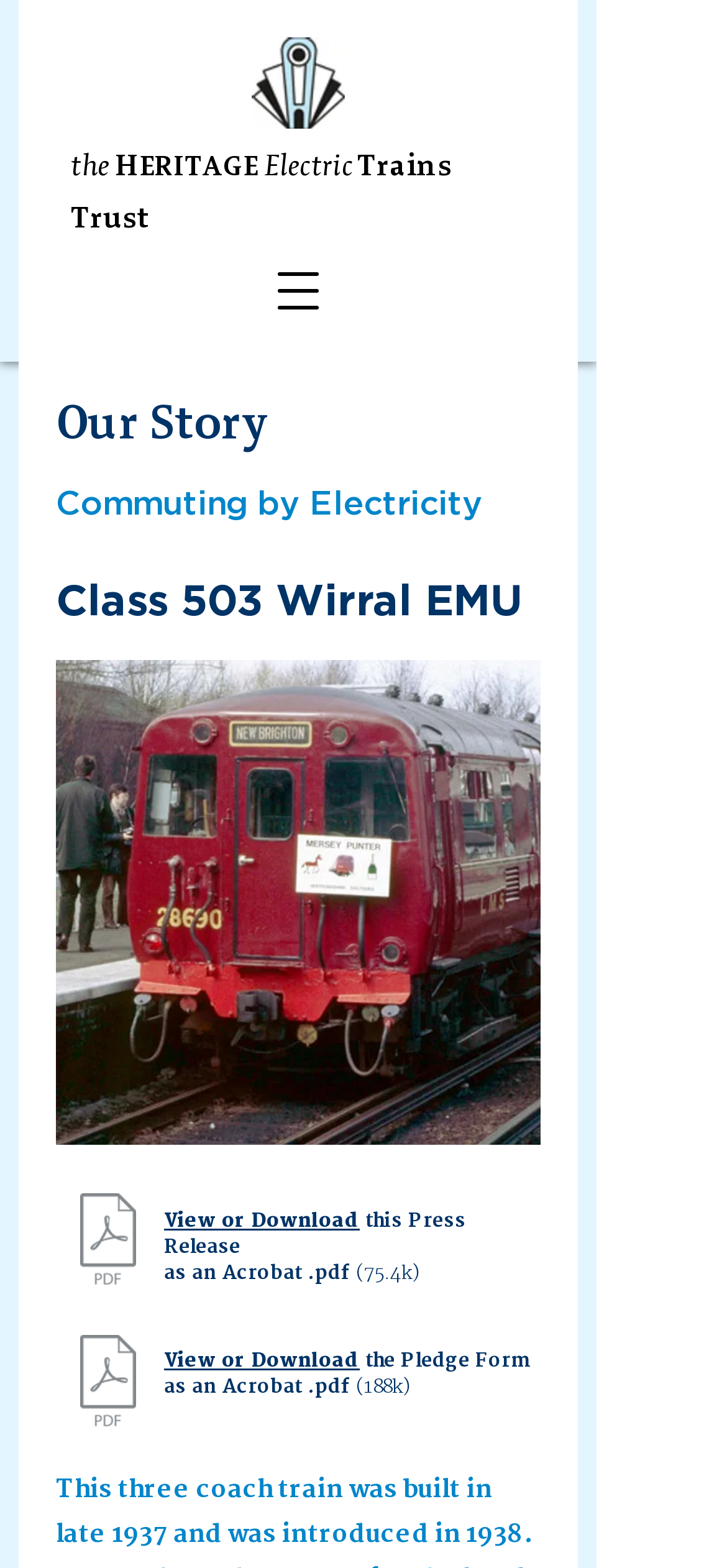Determine the bounding box for the described UI element: "View or Download".

[0.226, 0.86, 0.495, 0.875]